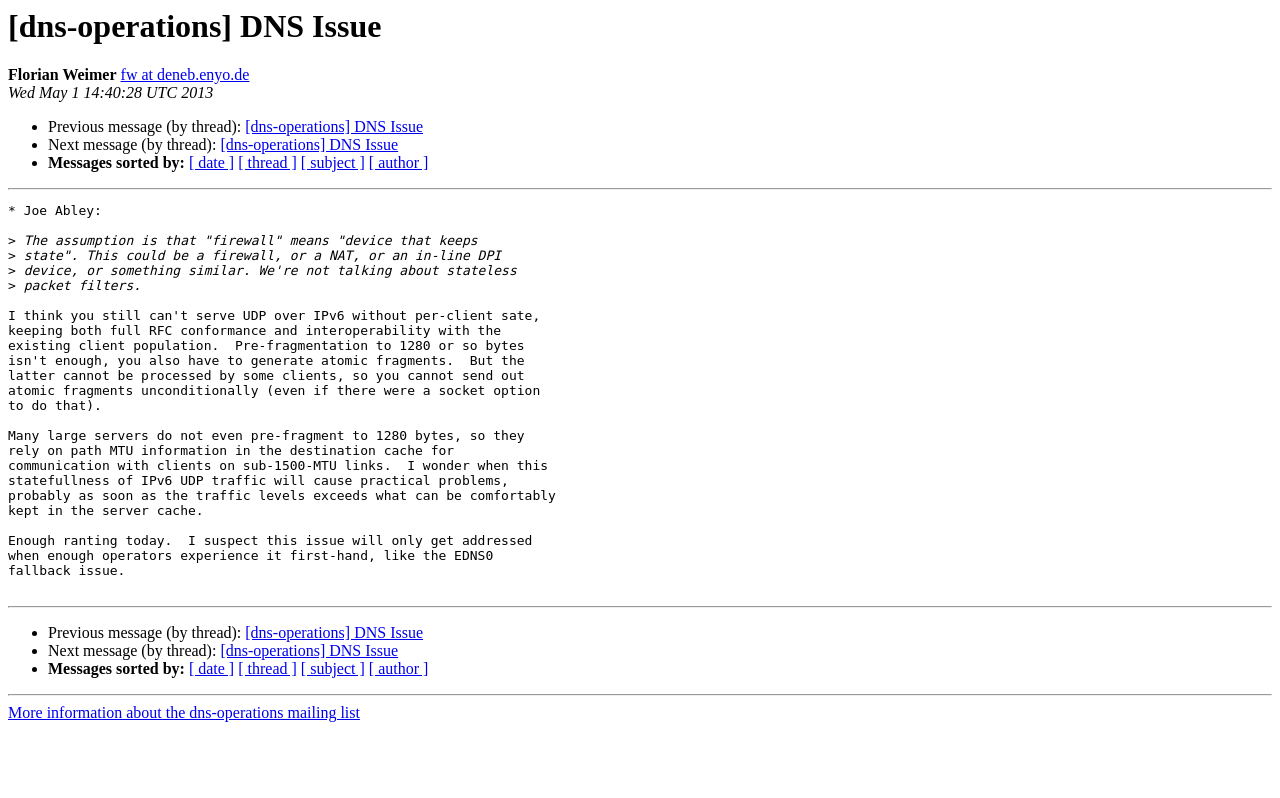Please locate the clickable area by providing the bounding box coordinates to follow this instruction: "Sort messages by date".

[0.148, 0.194, 0.183, 0.215]